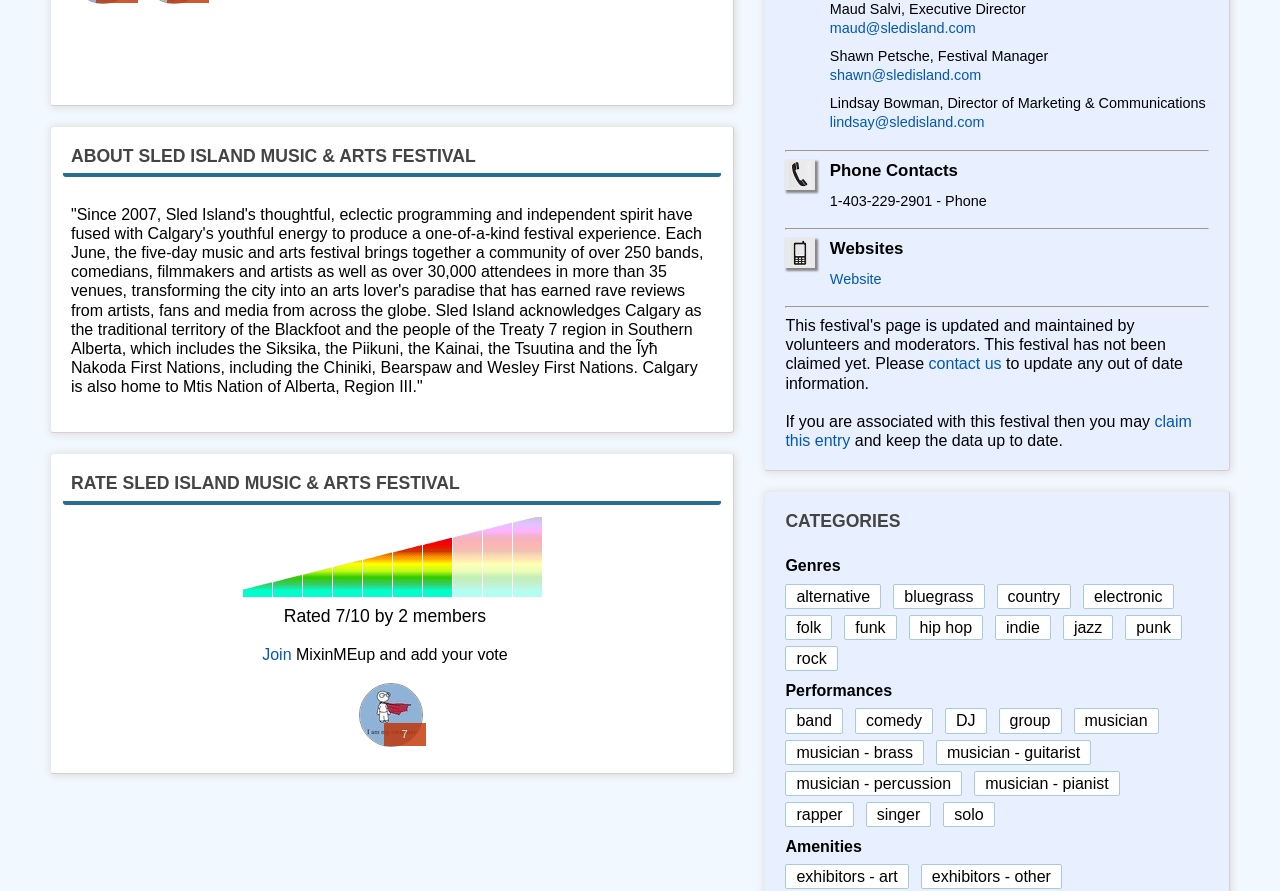Provide a brief response to the question below using one word or phrase:
What is the name of the festival?

Sled Island Music & Arts Festival